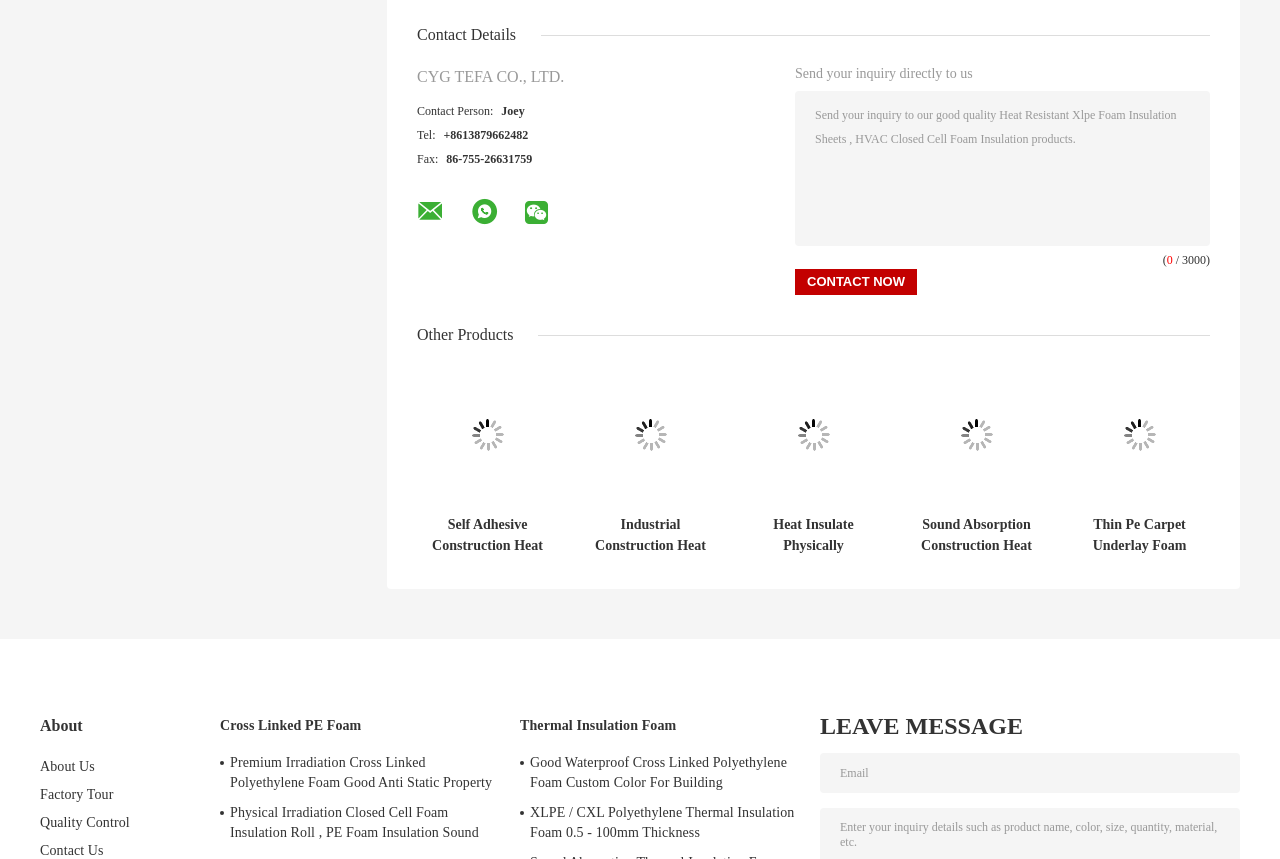Provide the bounding box coordinates for the specified HTML element described in this description: "About Us". The coordinates should be four float numbers ranging from 0 to 1, in the format [left, top, right, bottom].

[0.031, 0.883, 0.074, 0.901]